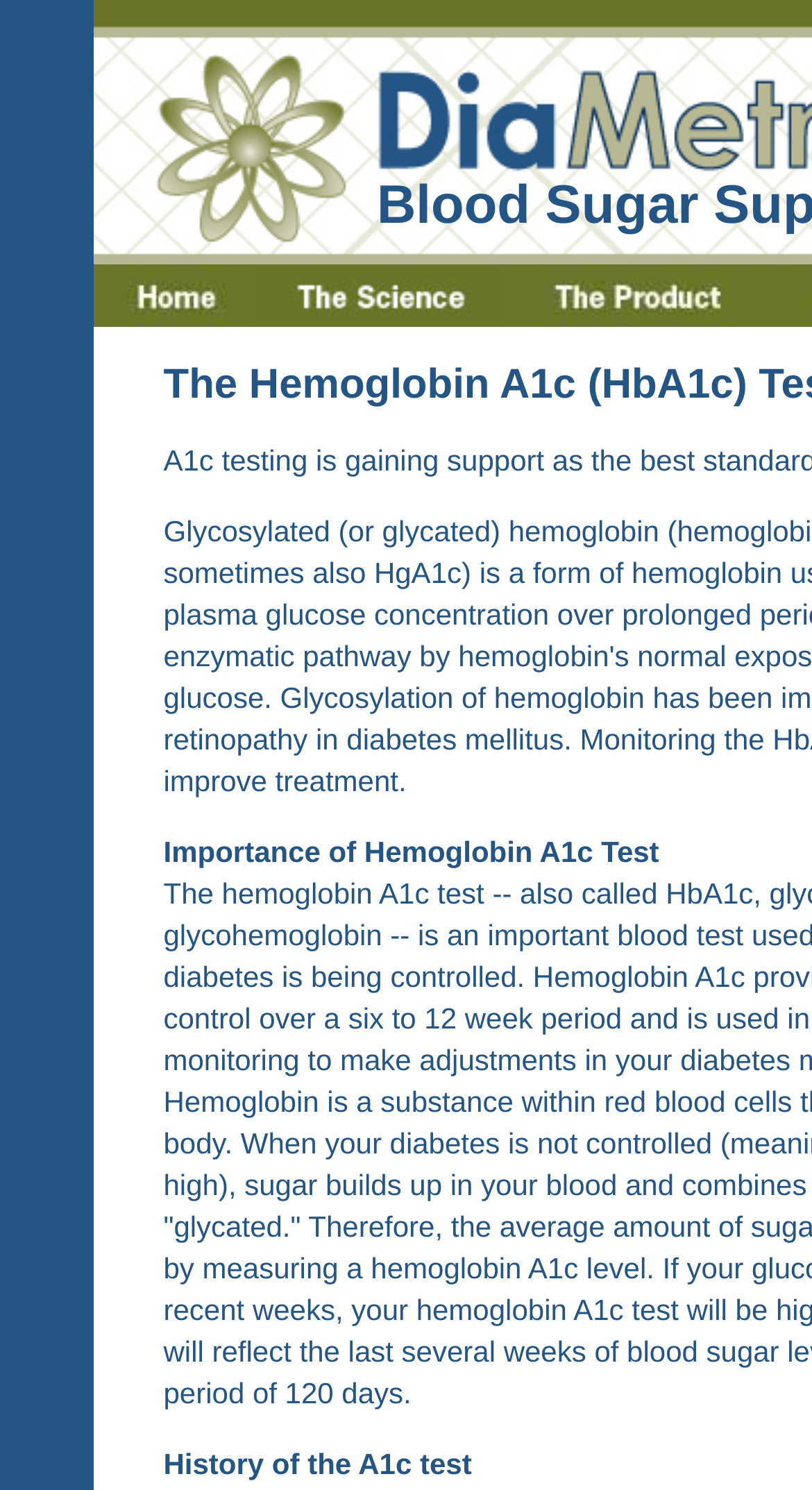Please answer the following query using a single word or phrase: 
Is there an image associated with each menu item?

Yes